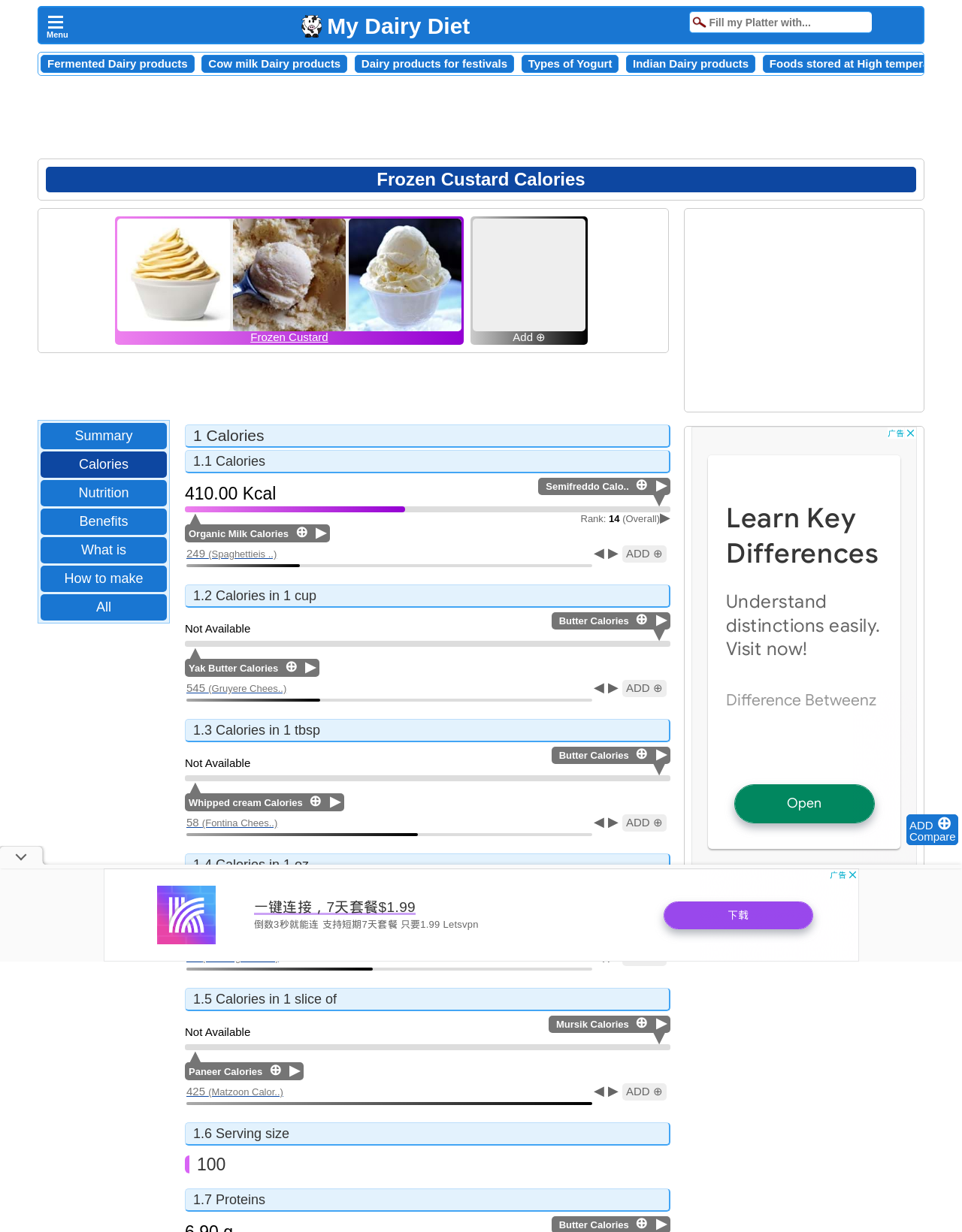Identify the title of the webpage and provide its text content.

Frozen Custard Calories